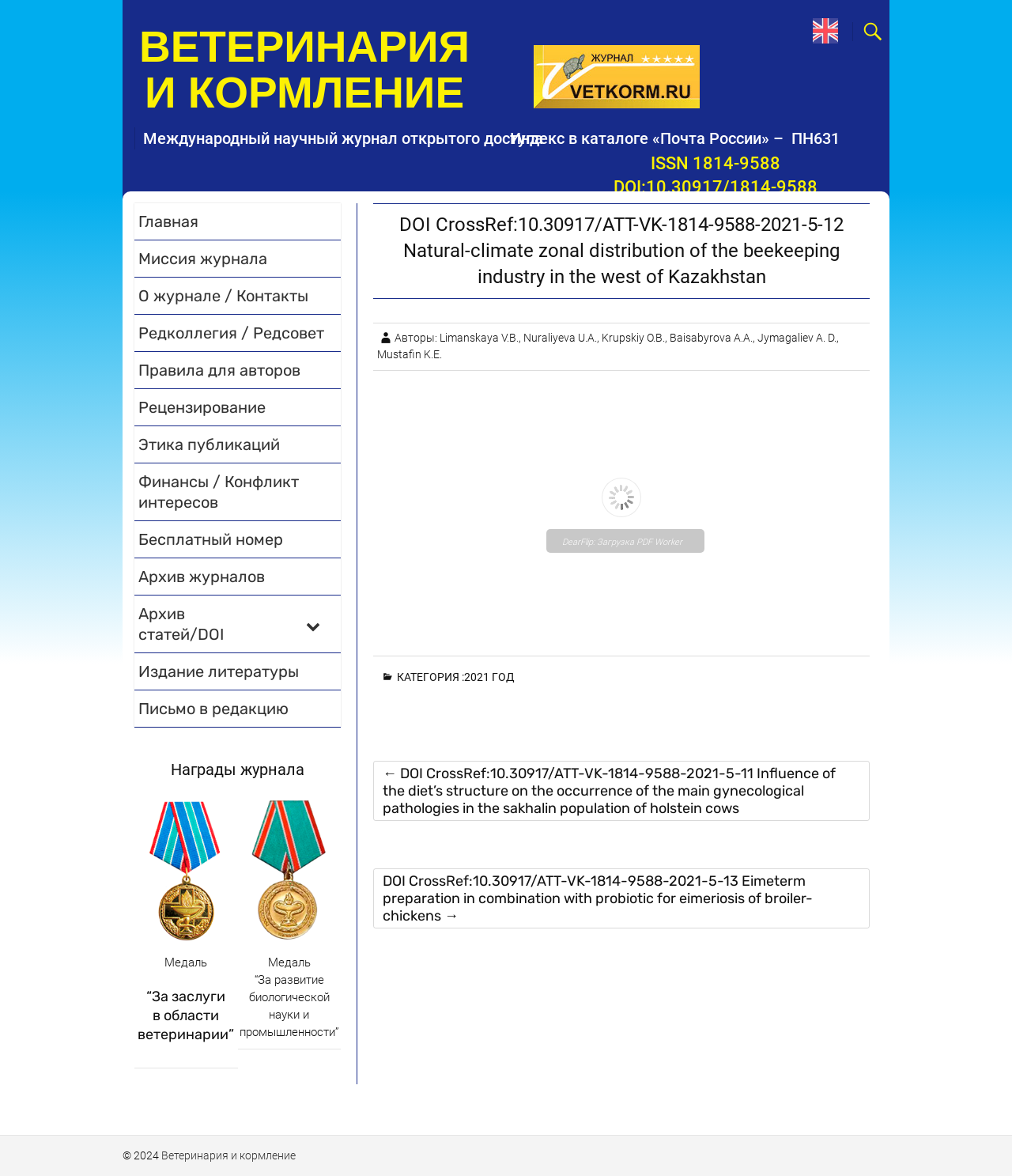Kindly determine the bounding box coordinates of the area that needs to be clicked to fulfill this instruction: "View the journal's mission".

[0.133, 0.204, 0.337, 0.236]